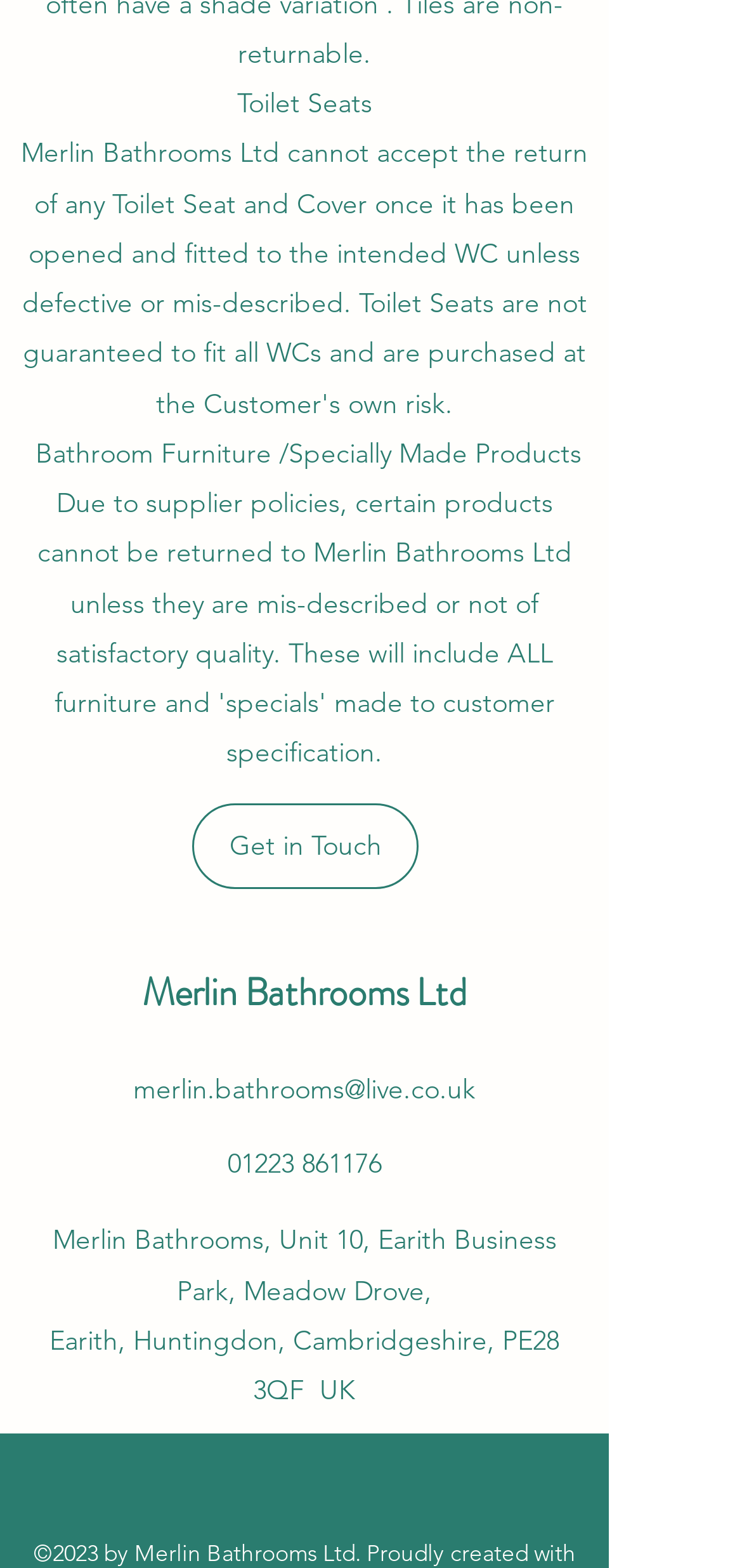How many social media platforms are listed? Look at the image and give a one-word or short phrase answer.

5